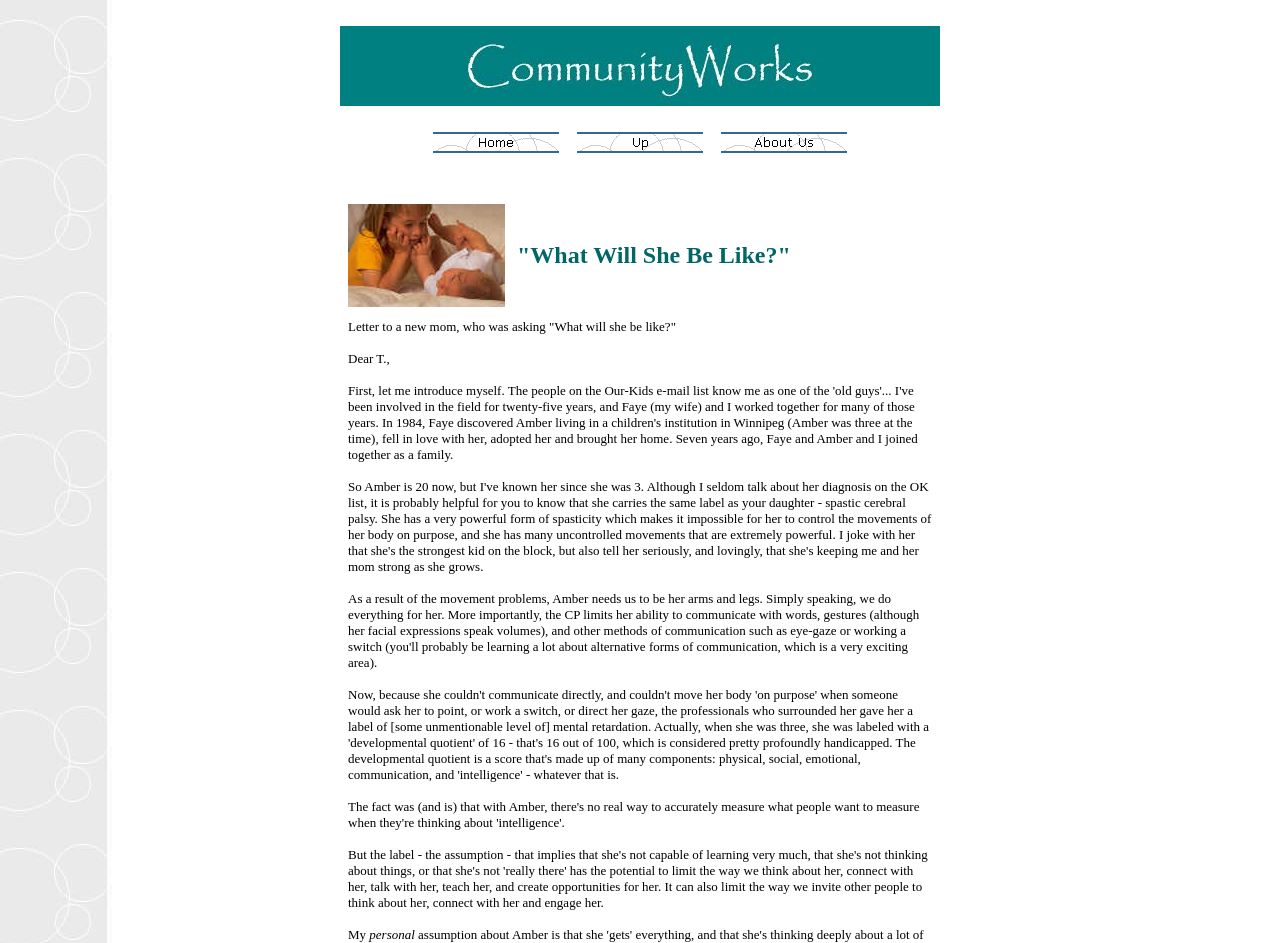How many table cells are there in the first table row?
Refer to the image and provide a one-word or short phrase answer.

2